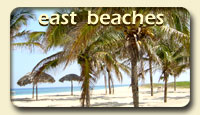What type of trees are in the foreground?
Give a detailed and exhaustive answer to the question.

The caption explicitly states that 'lush palm trees frame the foreground', indicating that the trees in the foreground are palm trees.